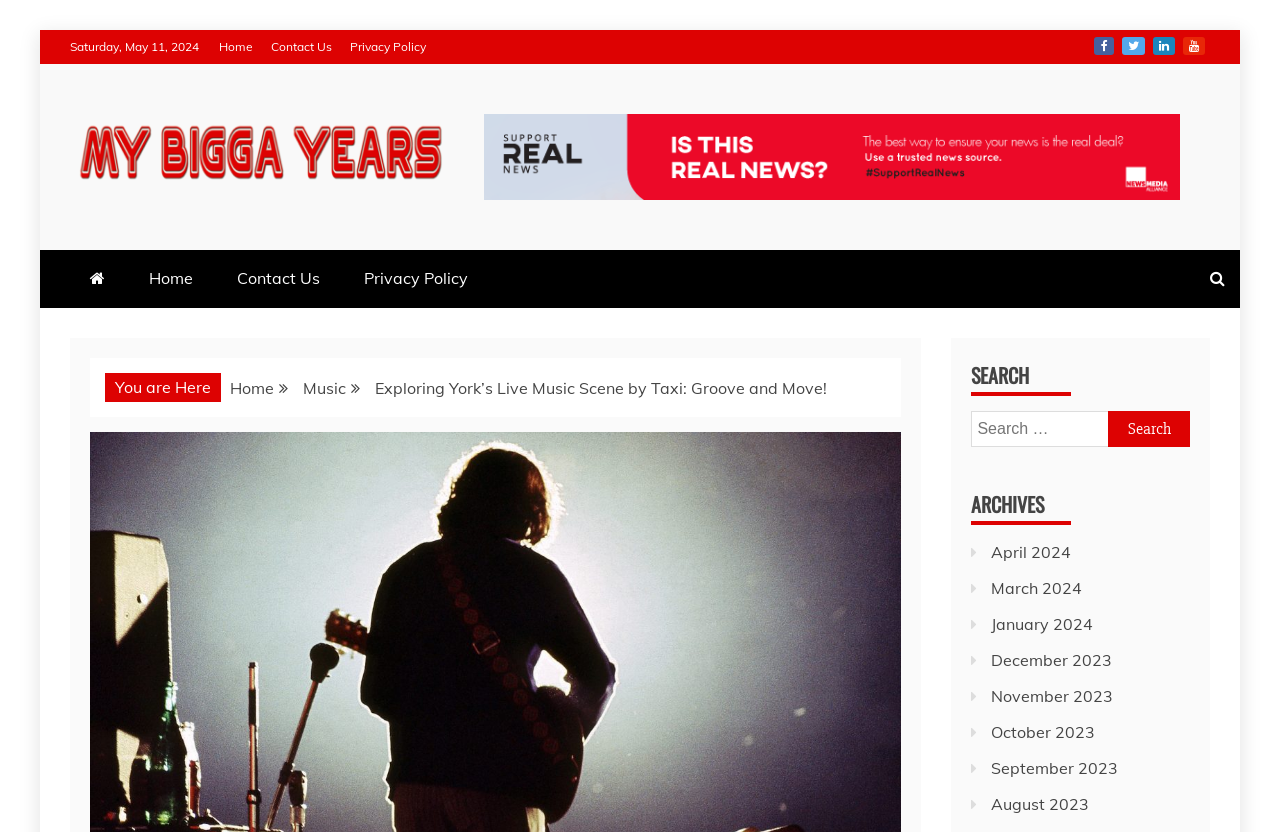Please provide a comprehensive answer to the question below using the information from the image: How many social media links are there?

I counted the number of social media links in the top-right corner of the webpage, which are Facebook, Twitter, LinkedIn, and YouTube.